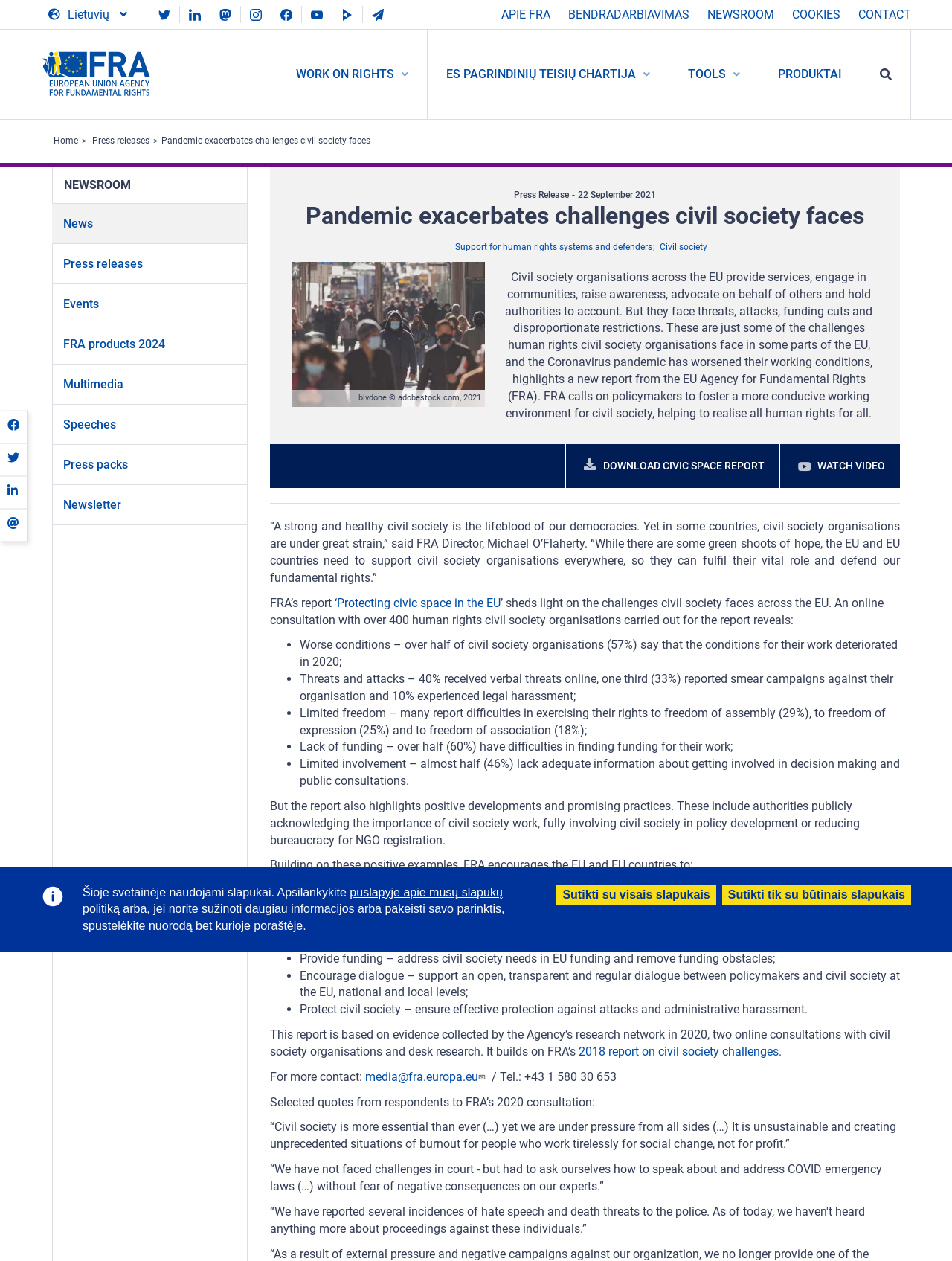Please study the image and answer the question comprehensively:
What is the date of the press release mentioned in the webpage?

The webpage mentions a press release with a date of 22 September 2021, which is related to the report on the challenges faced by civil society organisations across the EU.